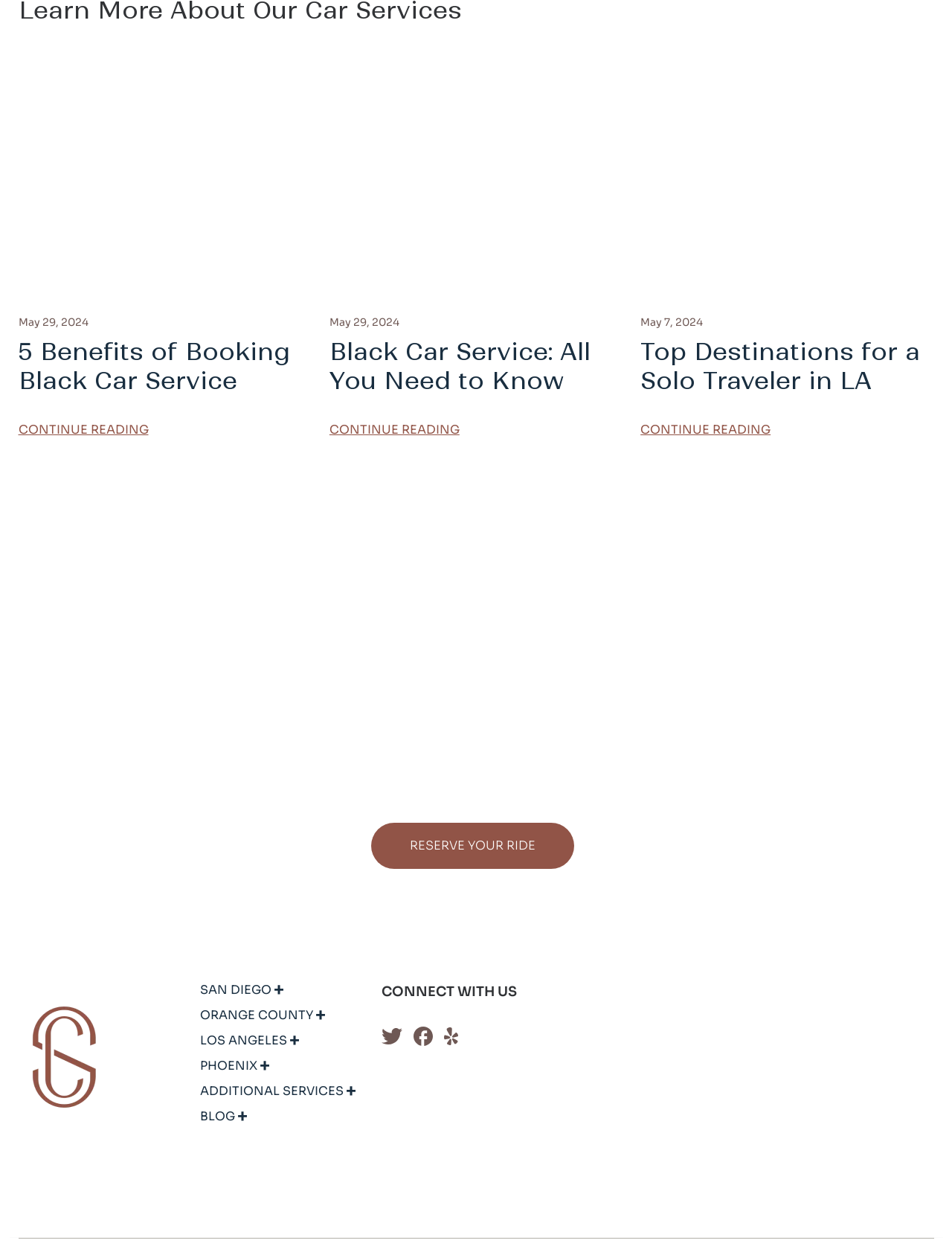Please identify the bounding box coordinates of the region to click in order to complete the given instruction: "Connect with Stay Classy on Twitter". The coordinates should be four float numbers between 0 and 1, i.e., [left, top, right, bottom].

[0.4, 0.82, 0.422, 0.833]